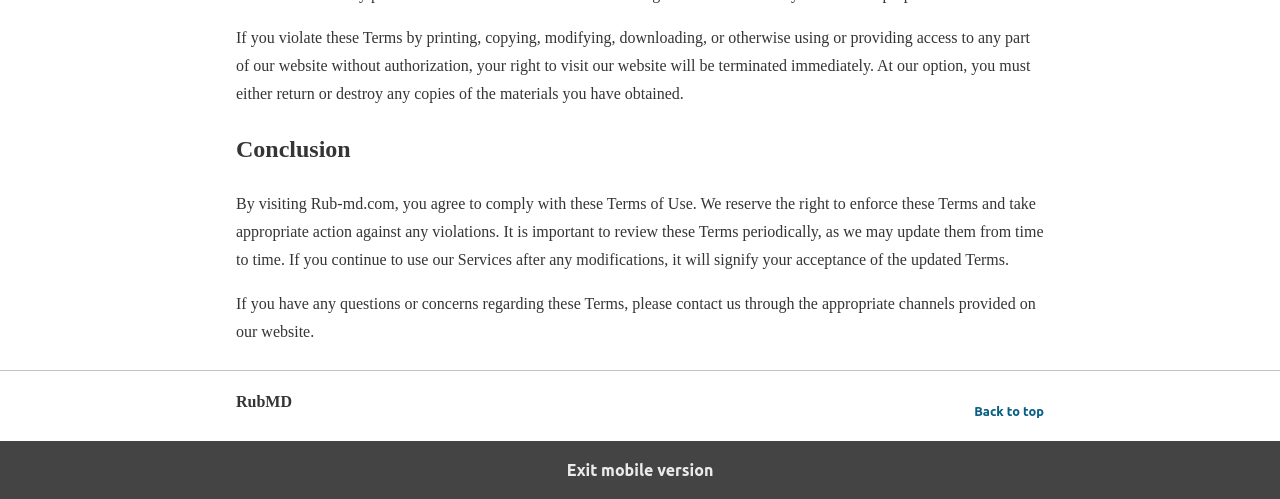Please provide a one-word or phrase answer to the question: 
What should users do if they have questions about the Terms?

Contact through the website